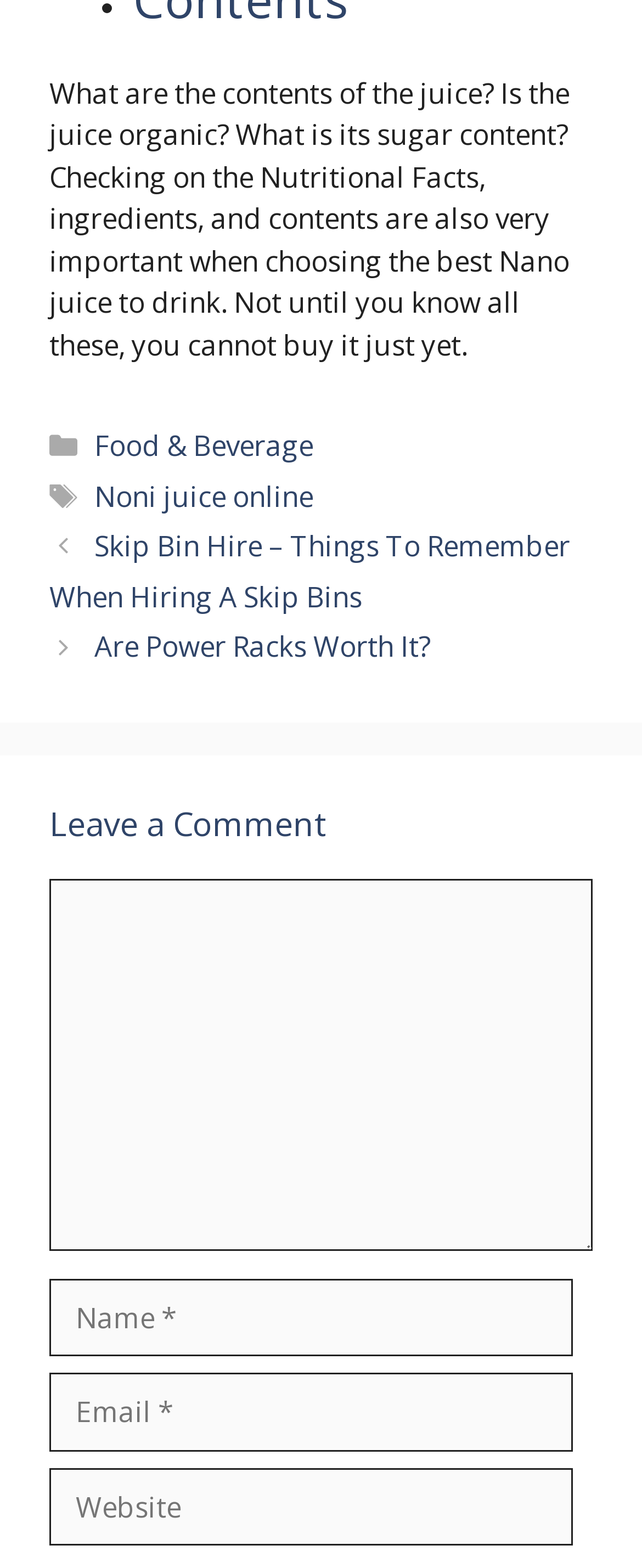What is the purpose of the 'Leave a Comment' section?
Provide a detailed and well-explained answer to the question.

The 'Leave a Comment' section is a heading that indicates the purpose of the section below it. This section contains text boxes for 'Comment', 'Name', 'Email', and 'Website', which suggests that users can leave a comment on the article by filling out these fields.